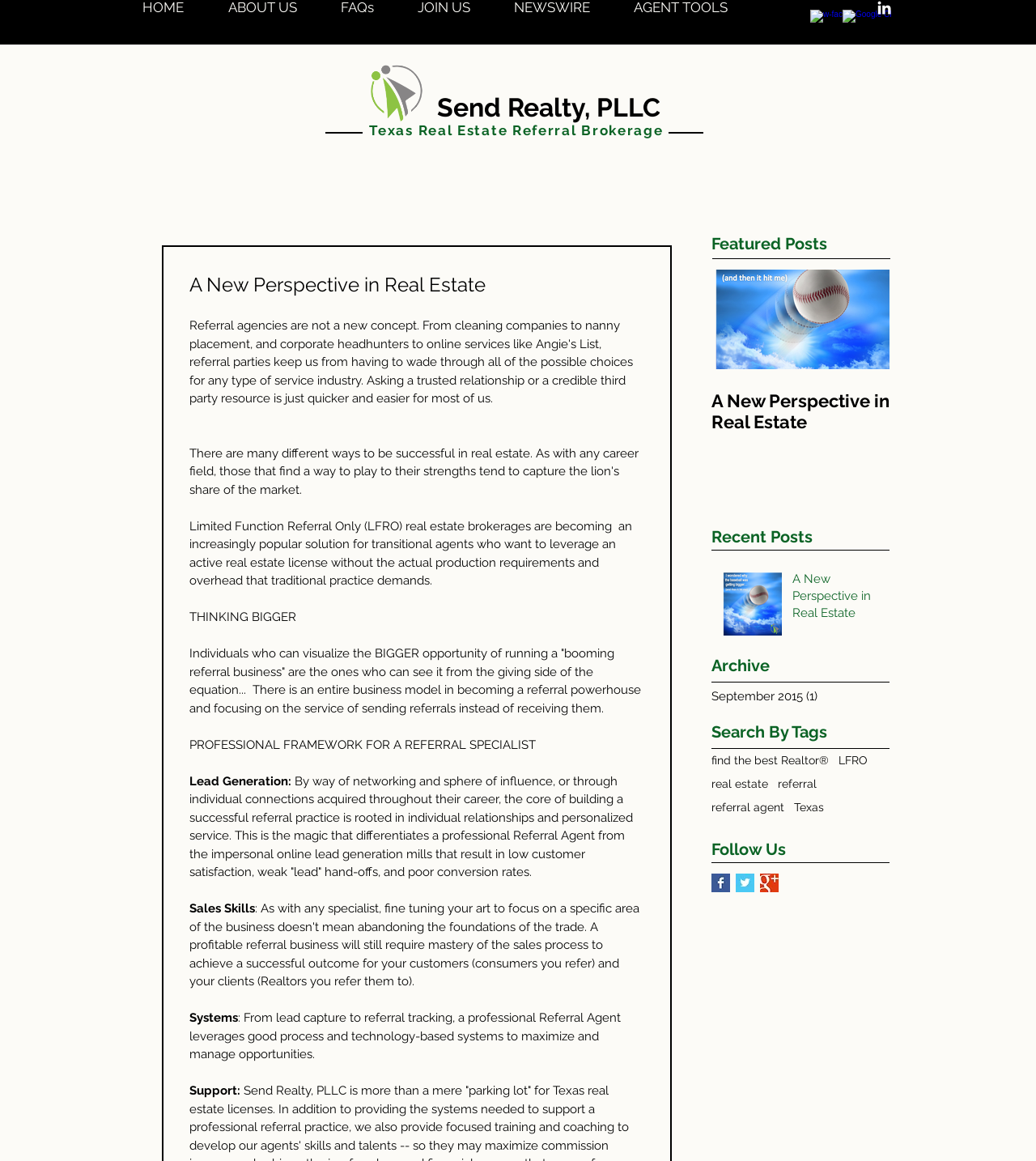Extract the heading text from the webpage.

          Send Realty, PLLC